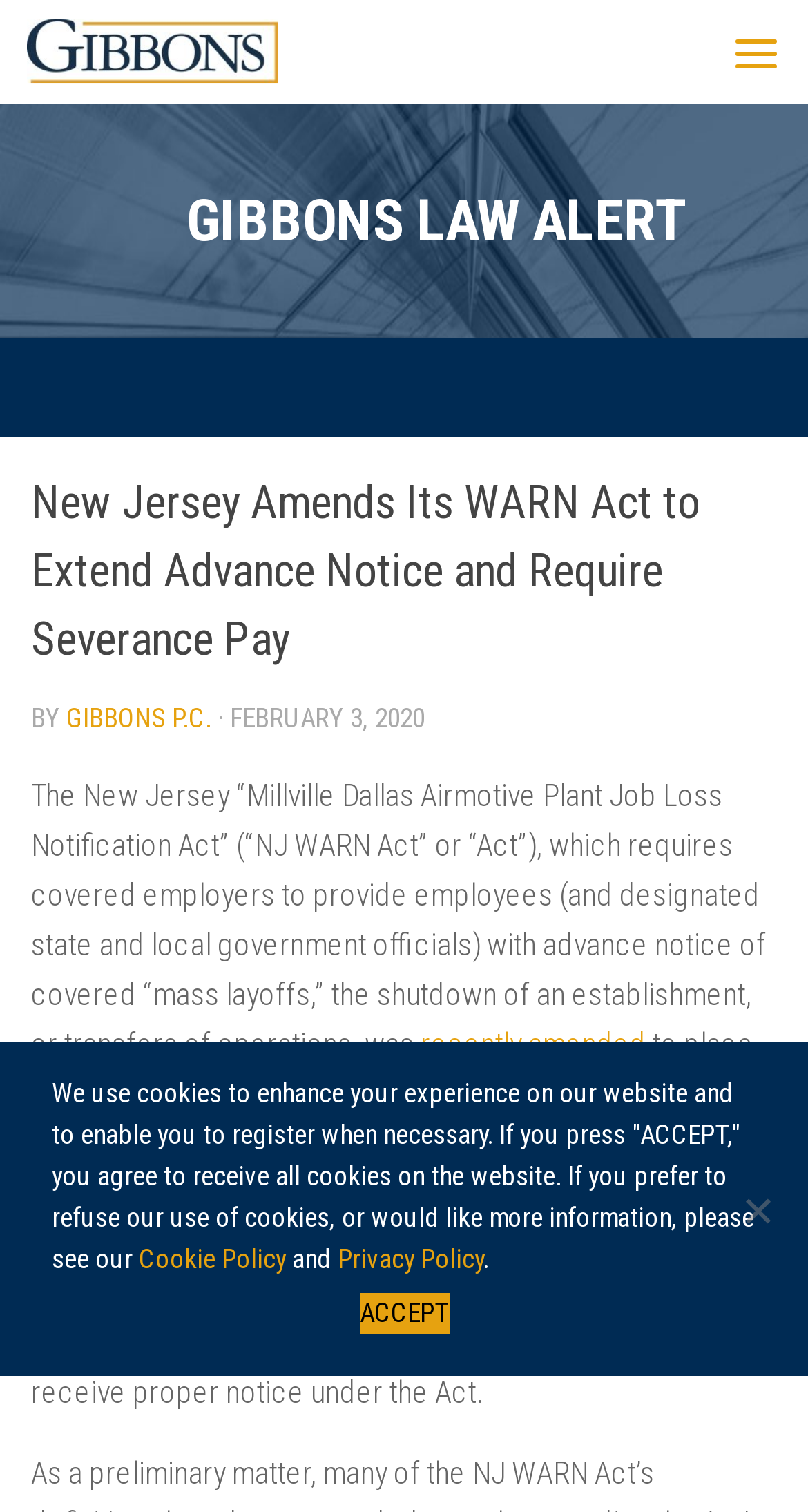What is the name of the law being discussed?
Examine the image and give a concise answer in one word or a short phrase.

NJ WARN Act